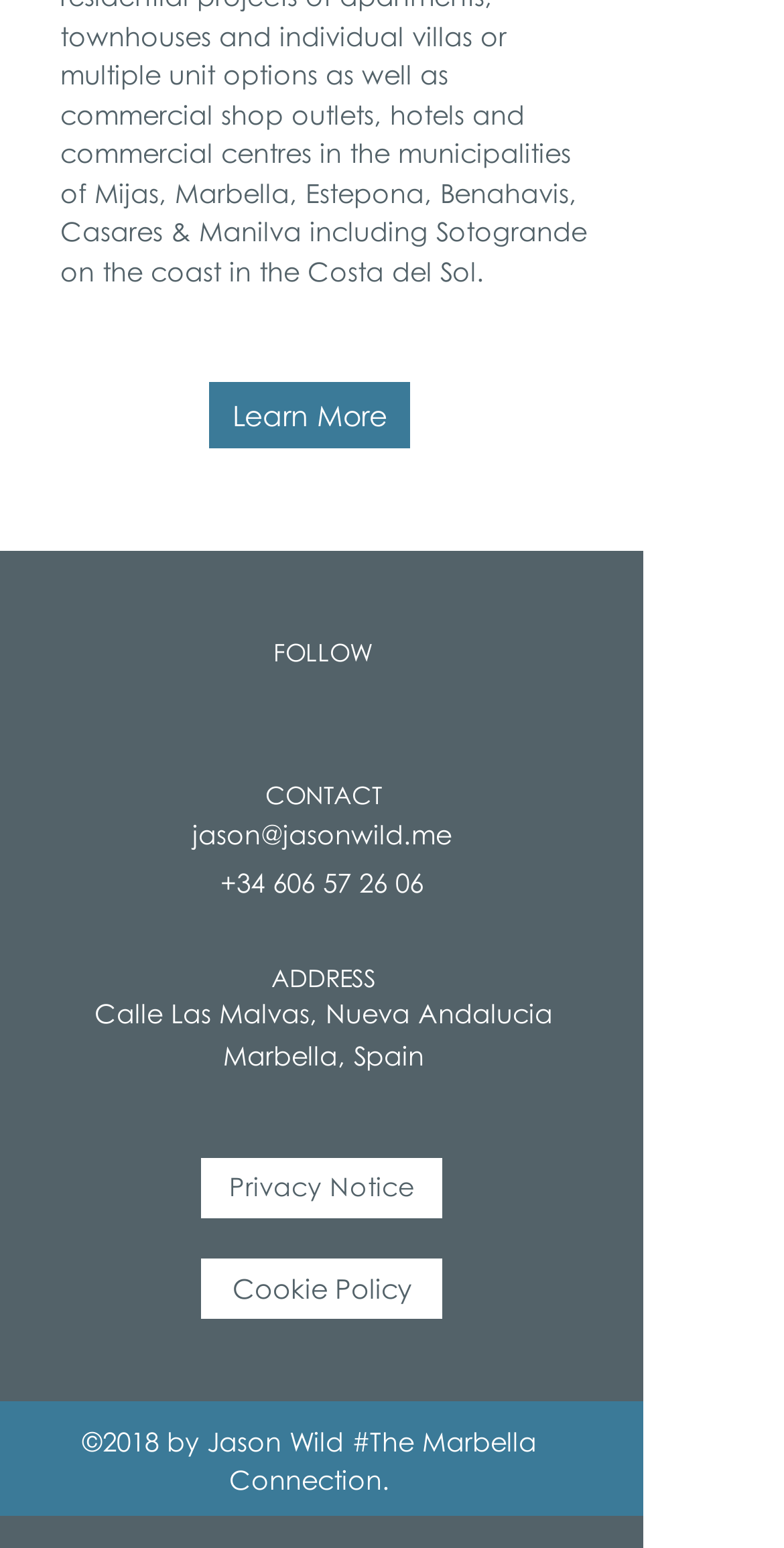What is the phone number?
Give a one-word or short-phrase answer derived from the screenshot.

+34 606 57 26 06